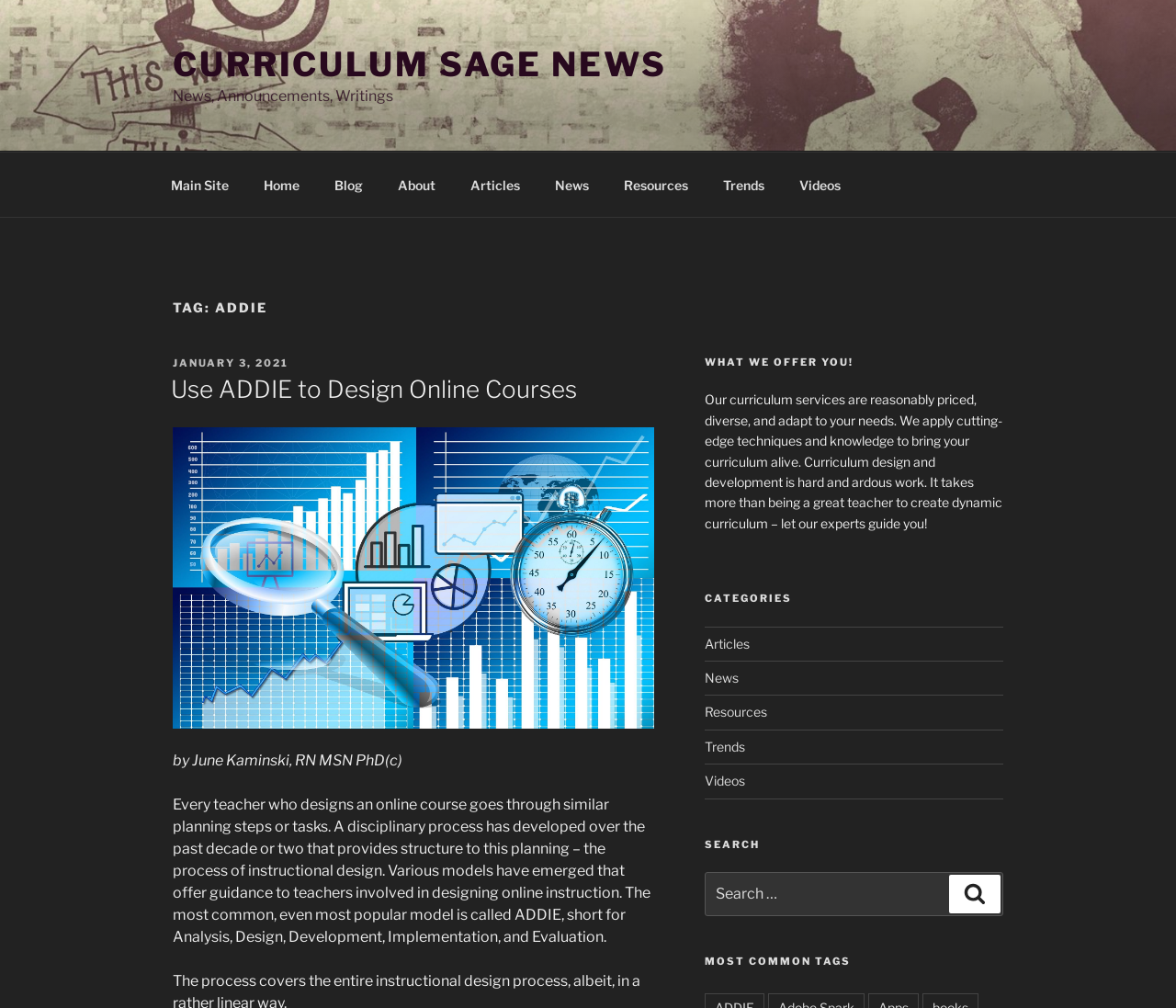Please predict the bounding box coordinates (top-left x, top-left y, bottom-right x, bottom-right y) for the UI element in the screenshot that fits the description: Curriculum Sage News

[0.147, 0.044, 0.567, 0.084]